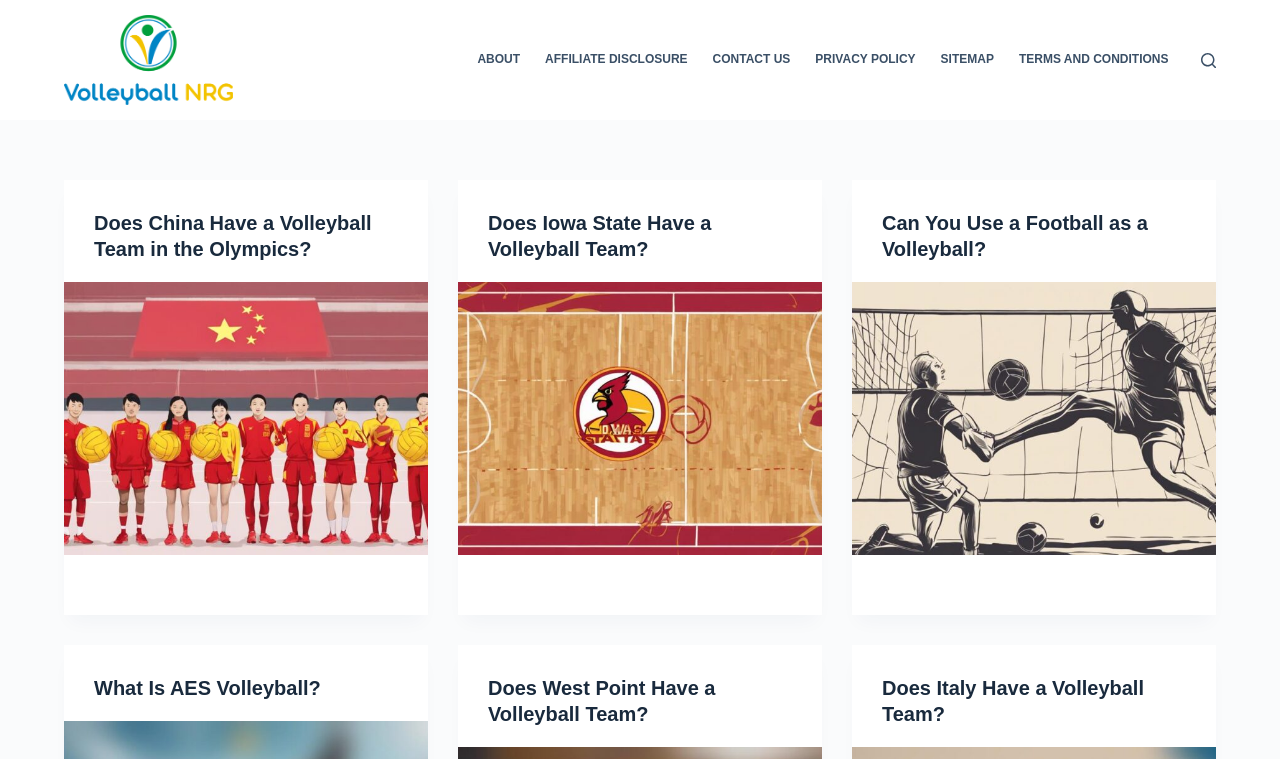What is the topic of the first article?
Refer to the image and answer the question using a single word or phrase.

Volleyball team in Olympics